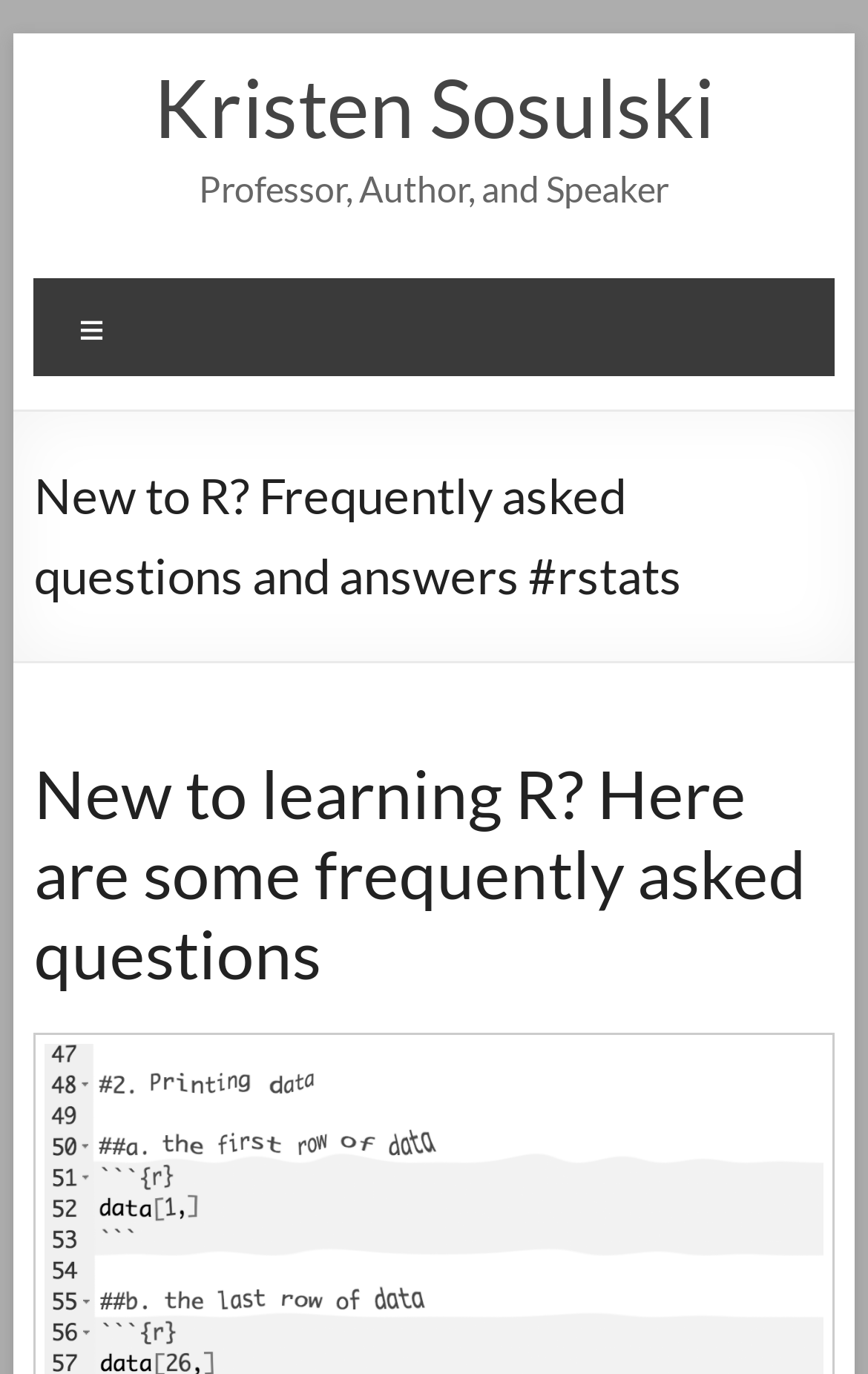Answer this question using a single word or a brief phrase:
What is the main topic of this webpage?

R programming